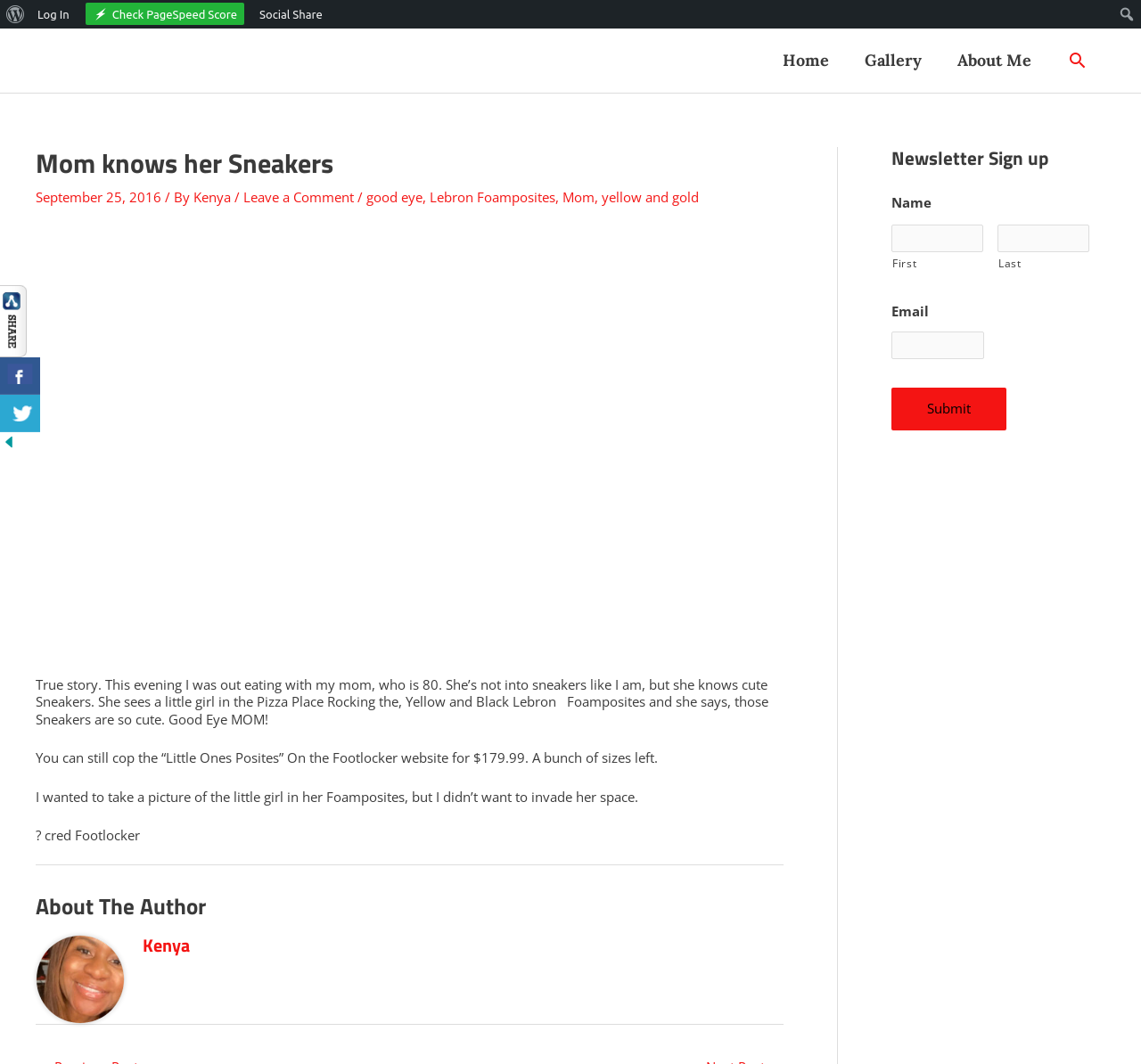Given the element description "Gallery", identify the bounding box of the corresponding UI element.

[0.742, 0.027, 0.823, 0.087]